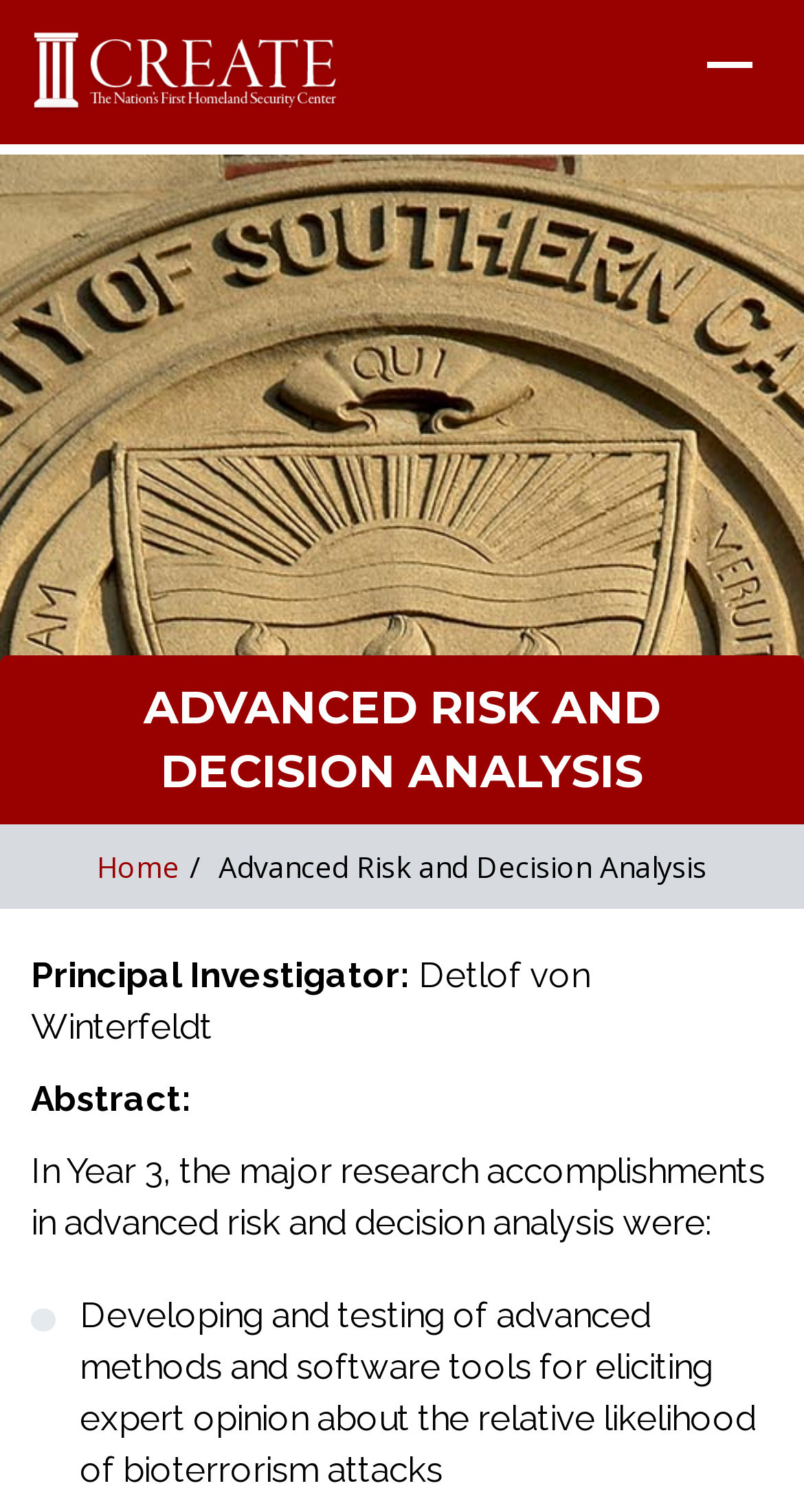Please provide a detailed answer to the question below based on the screenshot: 
What is the research accomplishment mentioned?

I found the answer by reading the text under the 'Abstract:' label, which mentions the research accomplishment as 'Developing and testing of advanced methods and software tools for eliciting expert opinion about the relative likelihood of bioterrorism attacks'.